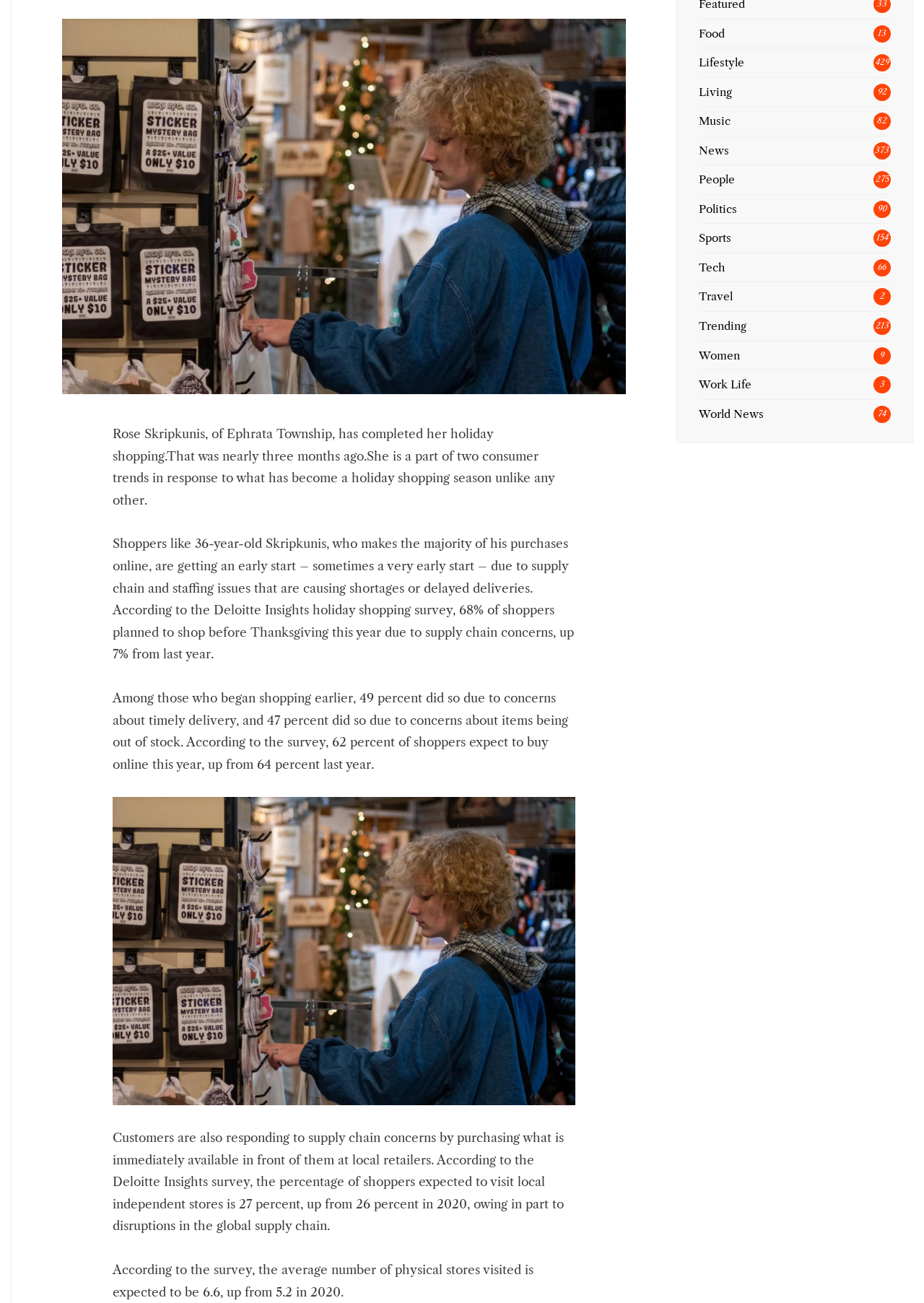Given the description of a UI element: "World News", identify the bounding box coordinates of the matching element in the webpage screenshot.

[0.756, 0.312, 0.826, 0.323]